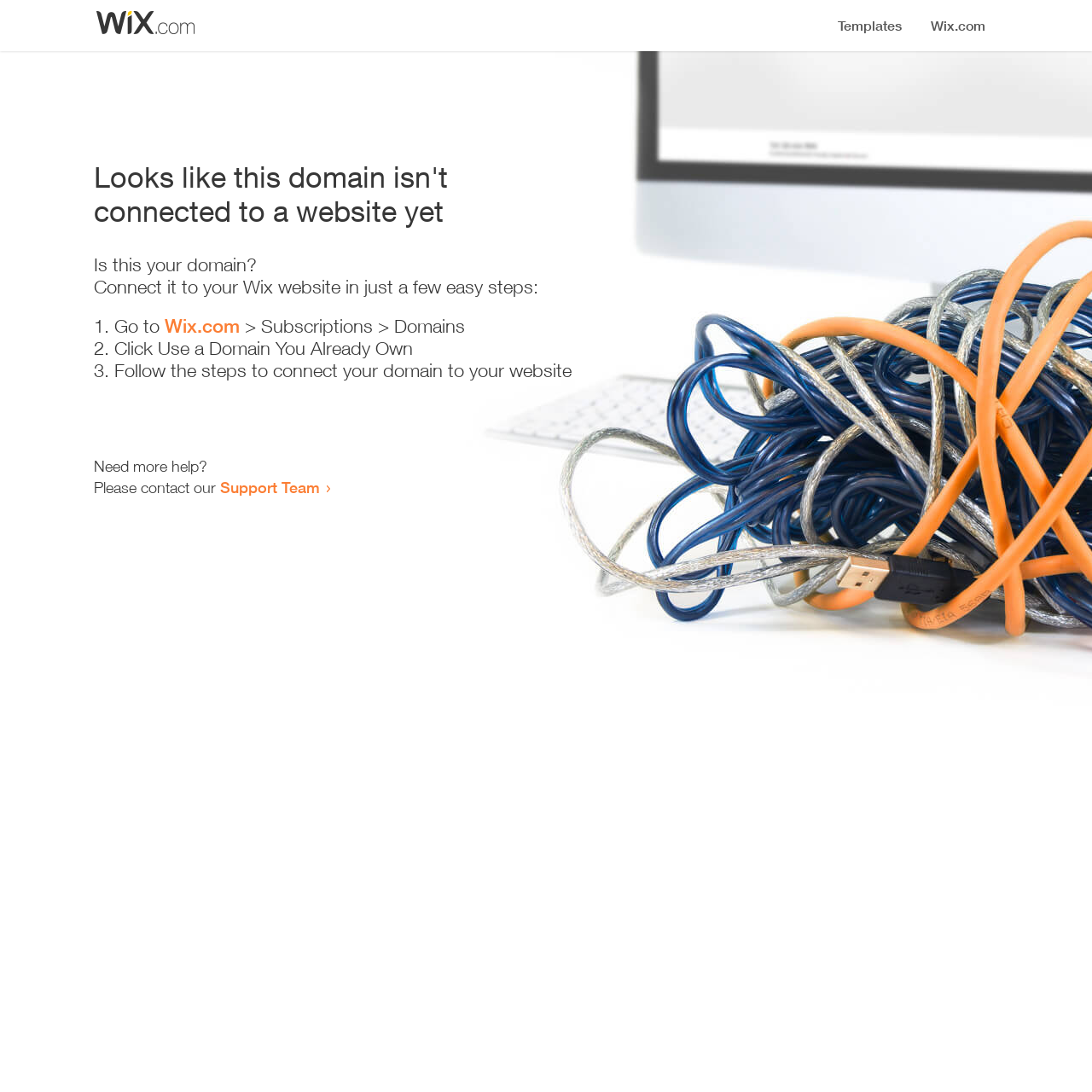Offer a meticulous caption that includes all visible features of the webpage.

The webpage appears to be an error page, indicating that a domain is not connected to a website yet. At the top, there is a small image, likely a logo or icon. Below the image, a prominent heading reads "Looks like this domain isn't connected to a website yet". 

Underneath the heading, a series of instructions are provided to connect the domain to a Wix website. The instructions are divided into three steps, each marked with a numbered list marker (1., 2., and 3.). The first step involves going to Wix.com, specifically the Subscriptions > Domains section. The second step is to click "Use a Domain You Already Own", and the third step is to follow the instructions to connect the domain to the website.

Below the instructions, there is a message asking if the user needs more help, followed by an invitation to contact the Support Team via a link. Overall, the webpage is providing guidance on how to resolve the issue of a disconnected domain.